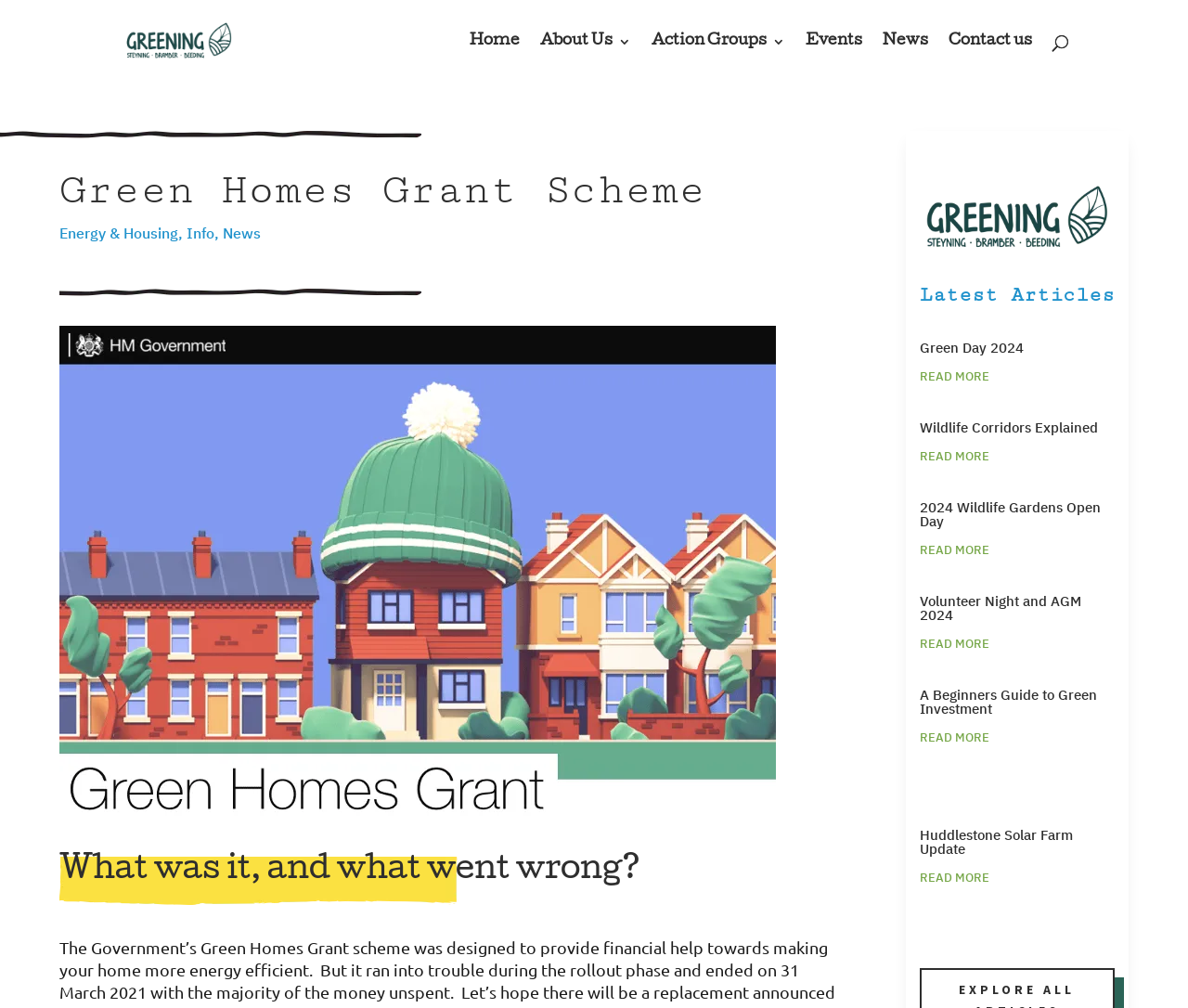Generate a comprehensive description of the contents of the webpage.

The webpage is about the Green Homes Grant scheme, a government initiative aimed at helping homeowners make their homes more energy efficient. At the top of the page, there is a navigation menu with links to "Home", "About Us", "Action Groups", "Events", "News", and "Contact us". Below the navigation menu, there is a search bar that spans almost the entire width of the page.

The main content of the page is divided into two sections. On the left side, there is a heading that reads "Green Homes Grant Scheme" followed by links to related topics such as "Energy & Housing", "Info", and "News". Below these links, there is a large image related to the Green Homes Grant.

On the right side of the page, there is a section dedicated to news articles. The section is headed by "Latest Articles" and features several news headlines, including "Green Day 2024", "Wildlife Corridors Explained", "2024 Wildlife Gardens Open Day", and more. Each headline is accompanied by a "READ MORE" link. There is also a logo of "Greening Steyning" at the top of this section.

At the bottom of the page, there is a heading that reads "What was it, and what went wrong?" followed by a subheading. The page also features an image of the Green Homes Grant at the top of the main content section.